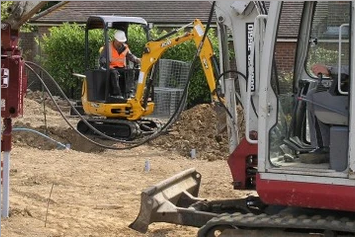What is the operator in the background wearing?
From the image, respond with a single word or phrase.

Safety vest and helmet